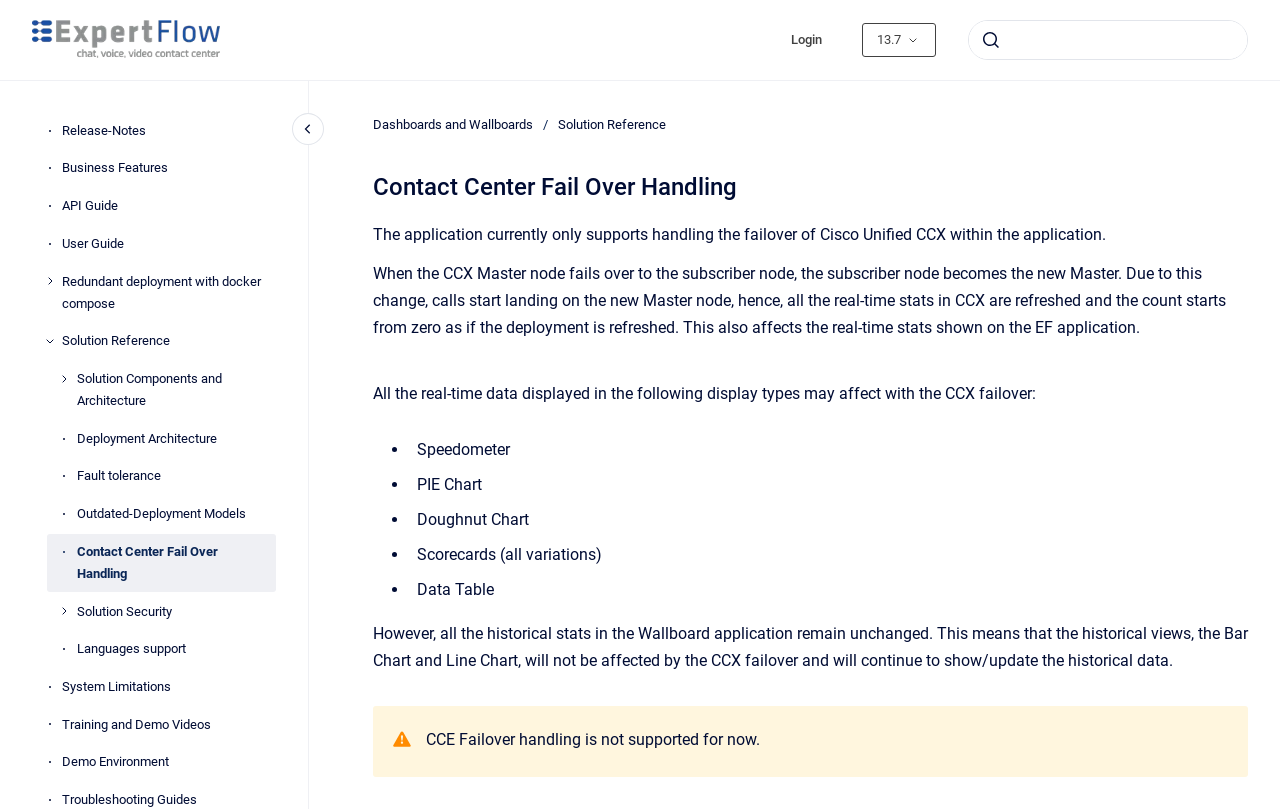Please provide the bounding box coordinates for the element that needs to be clicked to perform the following instruction: "Go to homepage". The coordinates should be given as four float numbers between 0 and 1, i.e., [left, top, right, bottom].

[0.025, 0.025, 0.172, 0.074]